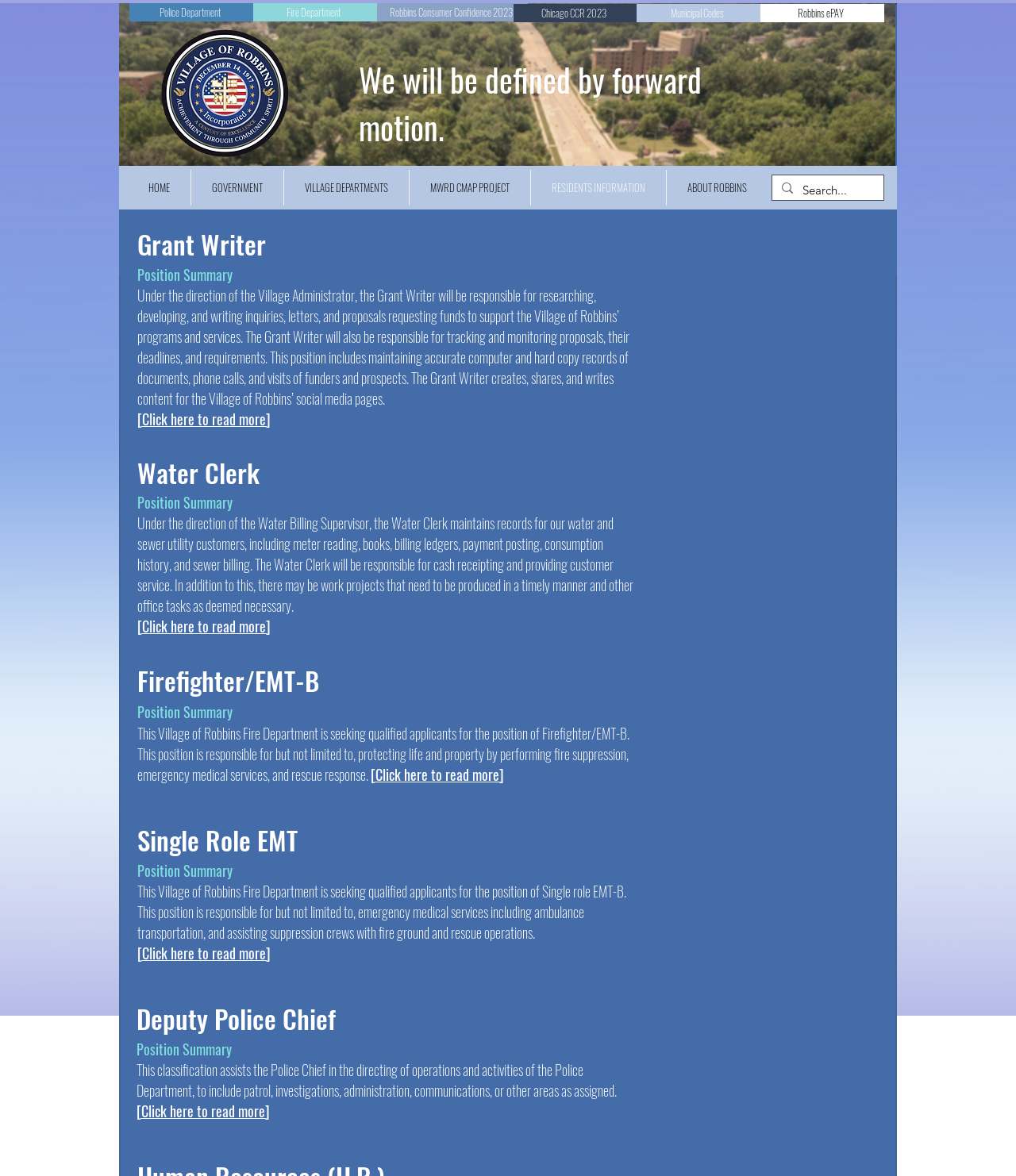Answer the question with a brief word or phrase:
What is the role of the Water Clerk?

Maintains records for water and sewer utility customers